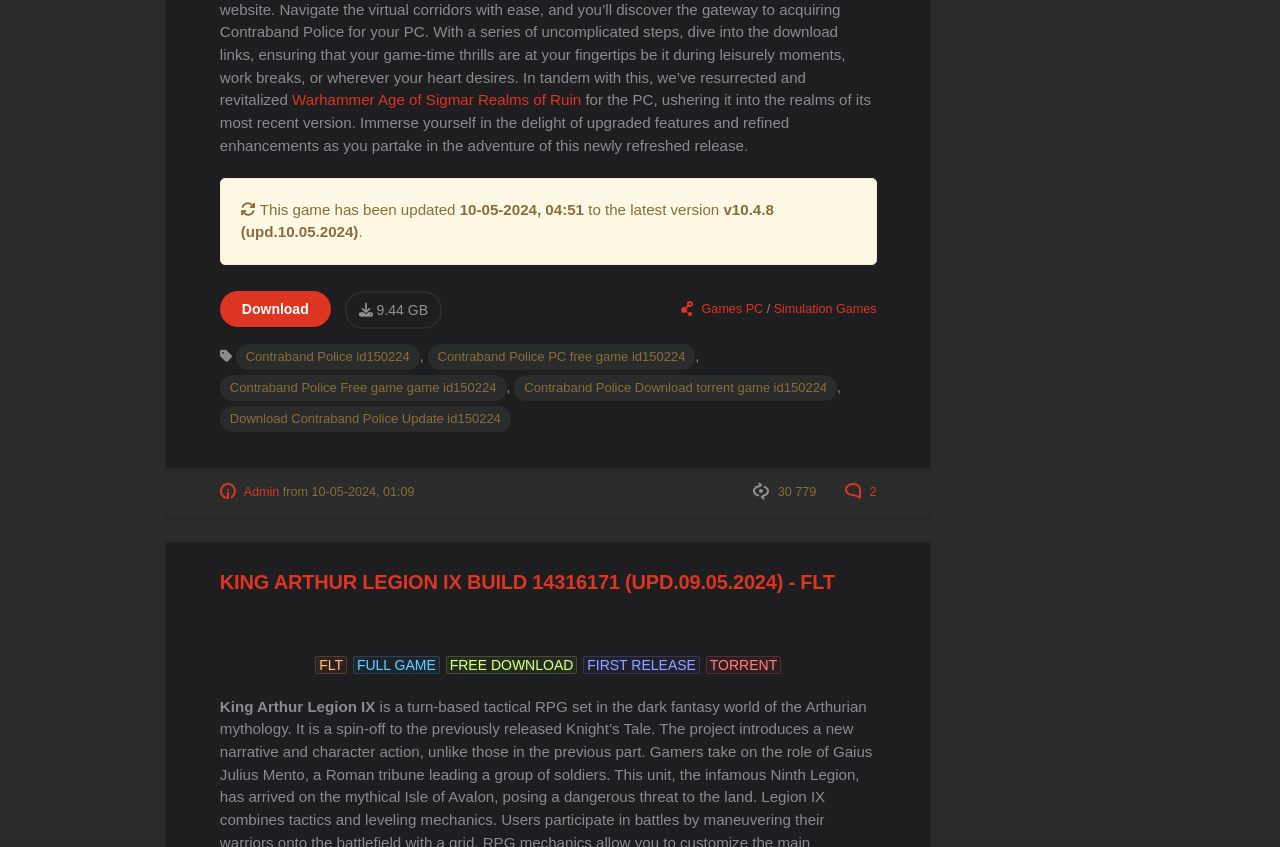Give the bounding box coordinates for the element described by: "King Arthur Legion IX torrent".

[0.474, 0.457, 0.618, 0.488]